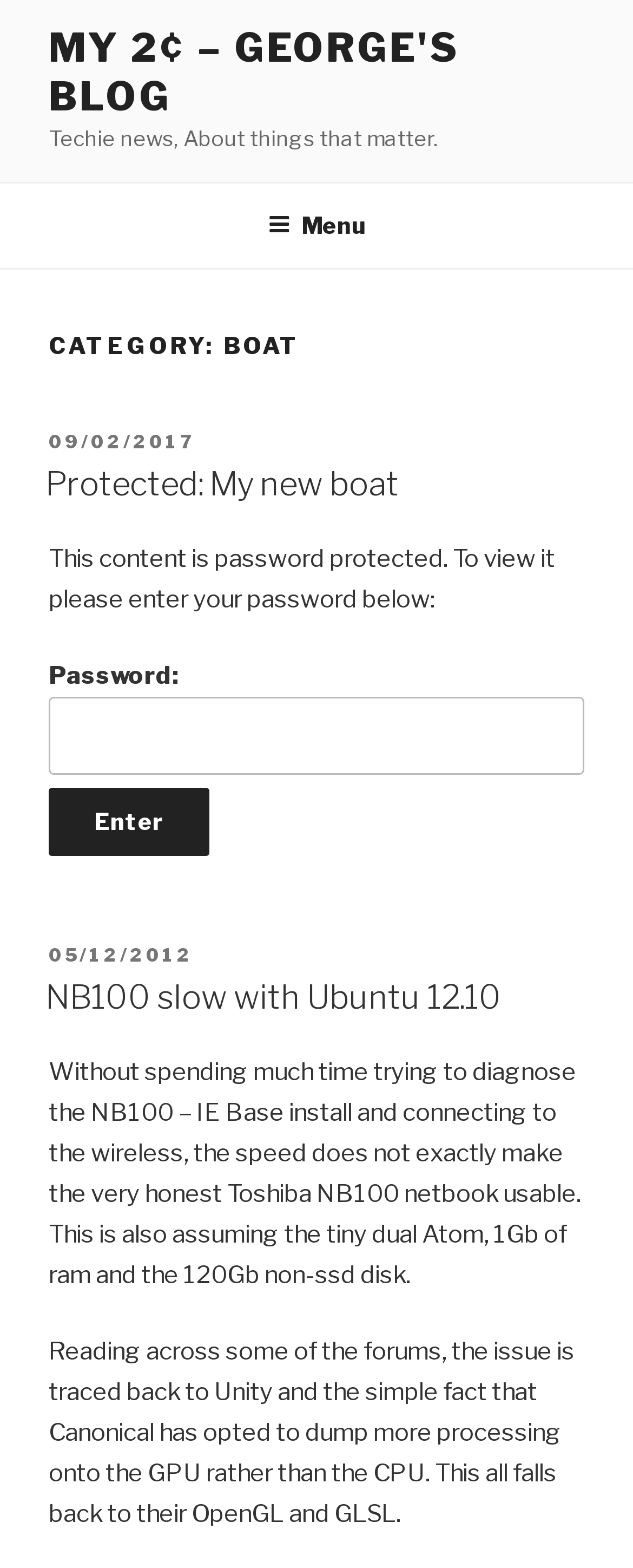Deliver a detailed narrative of the webpage's visual and textual elements.

This webpage is a blog titled "Boat - My 2¢ - George's Blog" with a tagline "Techie news, About things that matter." At the top, there is a navigation menu labeled "Top Menu" with a button to expand or collapse it. Below the navigation menu, there is a heading that categorizes the content as "BOAT".

The main content area is divided into two sections. The first section has a protected post titled "My new boat" with a password entry field and an "Enter" button to access the content. Above the password field, there is a message indicating that the content is password protected.

The second section consists of two blog posts. The first post is titled "NB100 slow with Ubuntu 12.10" and has a publication date of "05/12/2012". The post discusses the slow performance of the NB100 netbook with Ubuntu 12.10 and attributes the issue to Unity and Canonical's decision to use the GPU for processing.

Both sections have a "POSTED ON" label with the corresponding date, and the blog post titles are links. There are no images on the page.